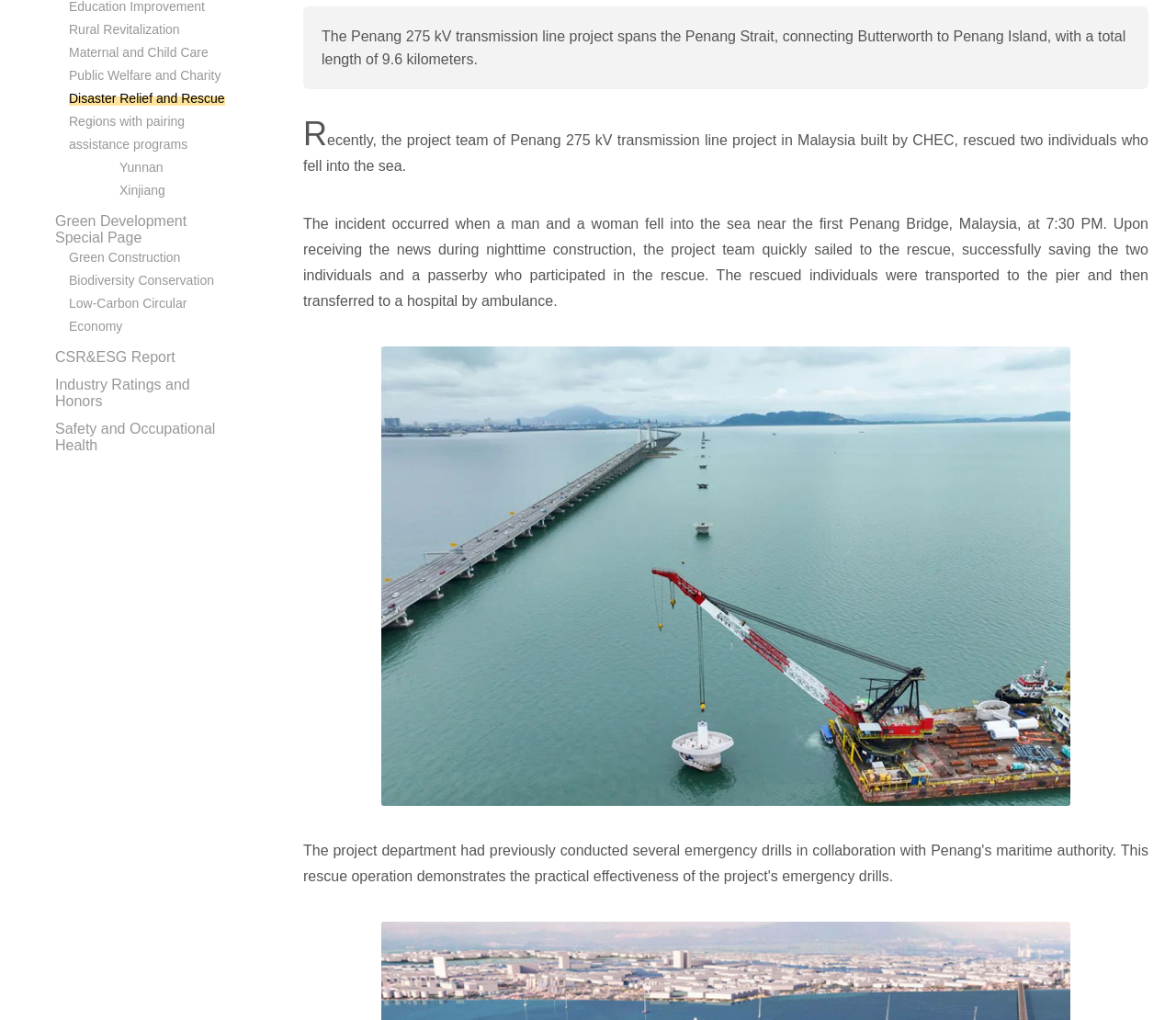Give the bounding box coordinates for the element described as: "January 14, 1998".

None